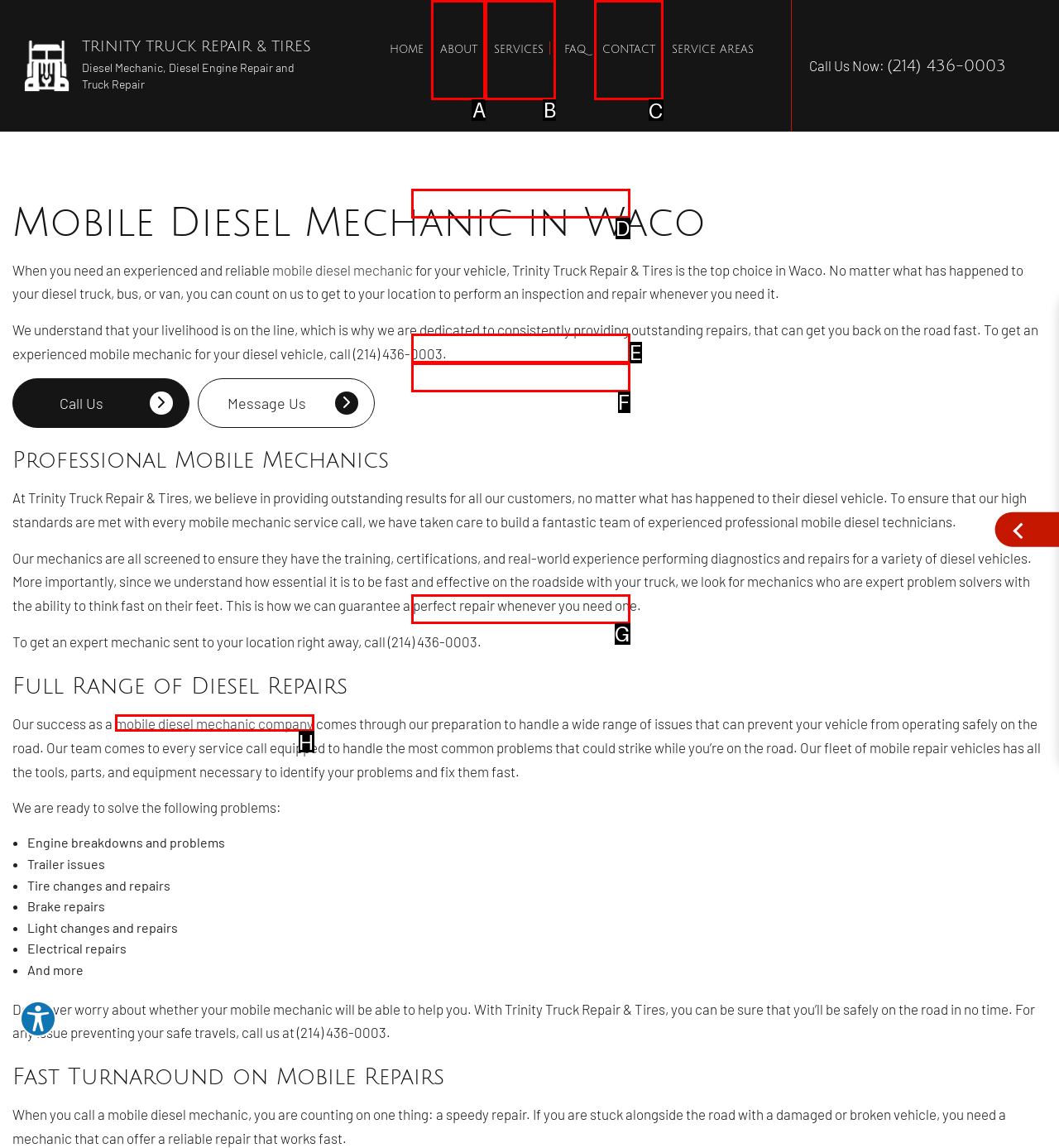Tell me which one HTML element I should click to complete the following instruction: Click the 'CONTACT' link
Answer with the option's letter from the given choices directly.

C